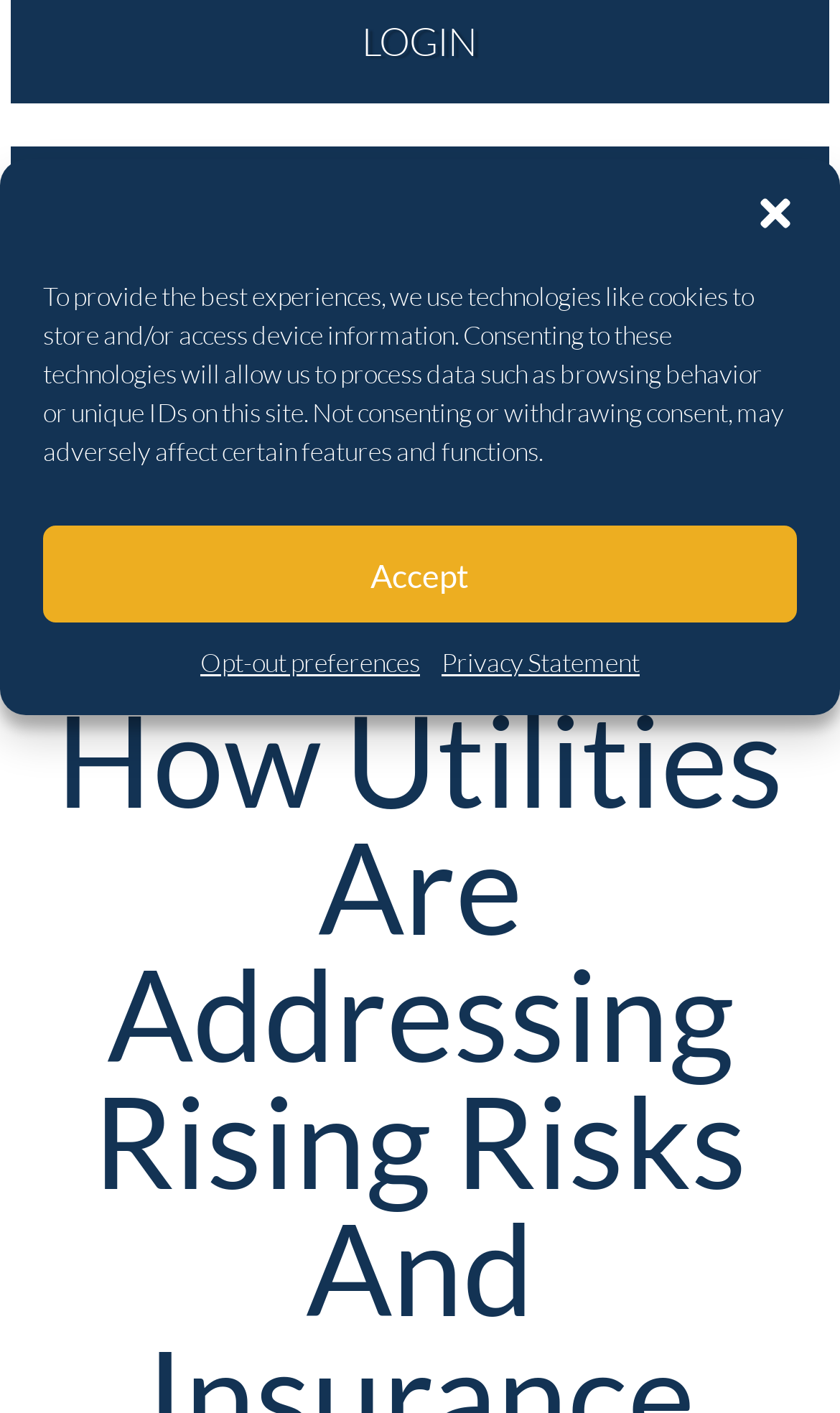Find the bounding box coordinates for the HTML element described in this sentence: "Privacy Statement". Provide the coordinates as four float numbers between 0 and 1, in the format [left, top, right, bottom].

[0.526, 0.456, 0.762, 0.483]